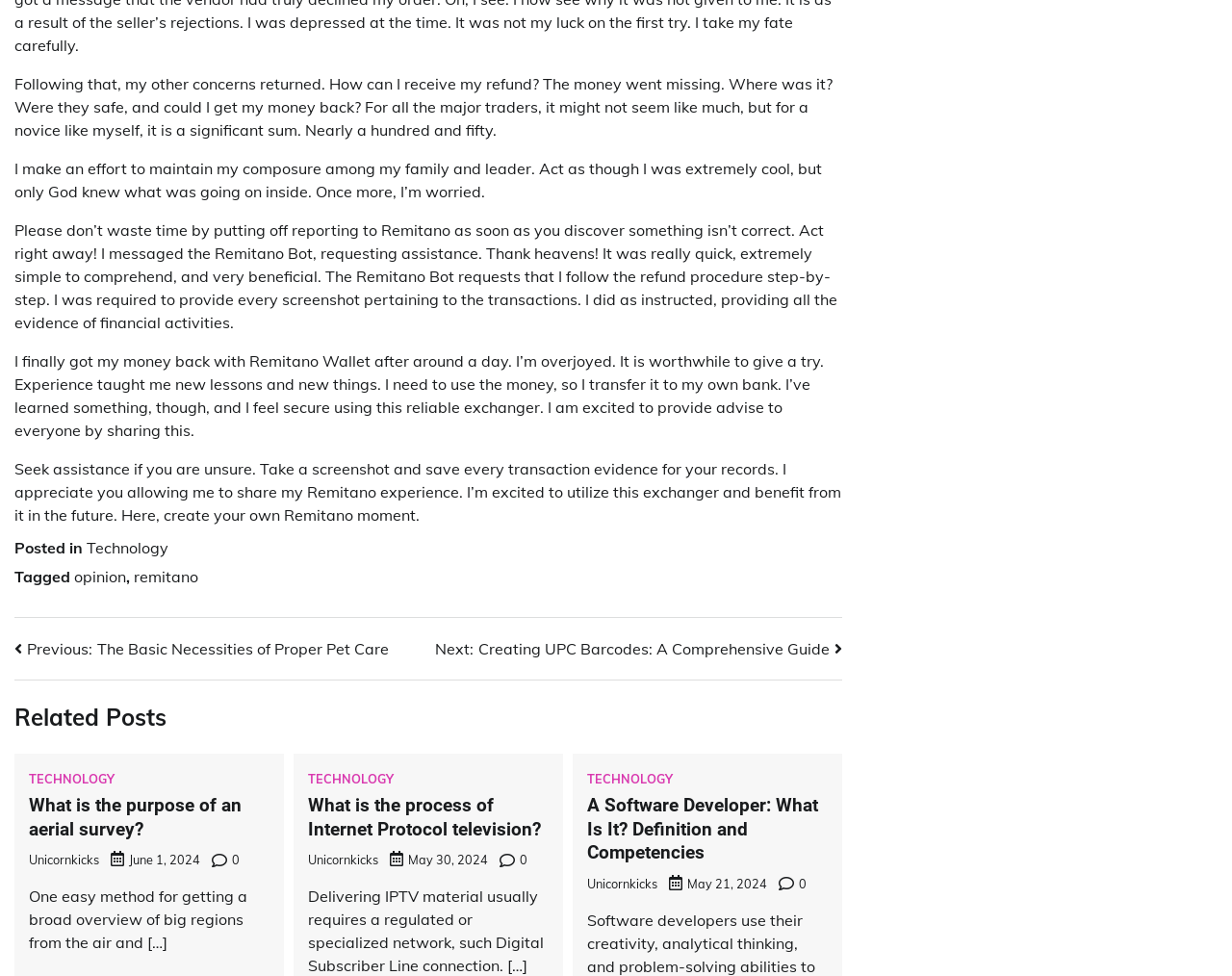Please identify the bounding box coordinates of the element's region that needs to be clicked to fulfill the following instruction: "Click on the 'A Software Developer: What Is It? Definition and Competencies' link". The bounding box coordinates should consist of four float numbers between 0 and 1, i.e., [left, top, right, bottom].

[0.477, 0.814, 0.664, 0.885]